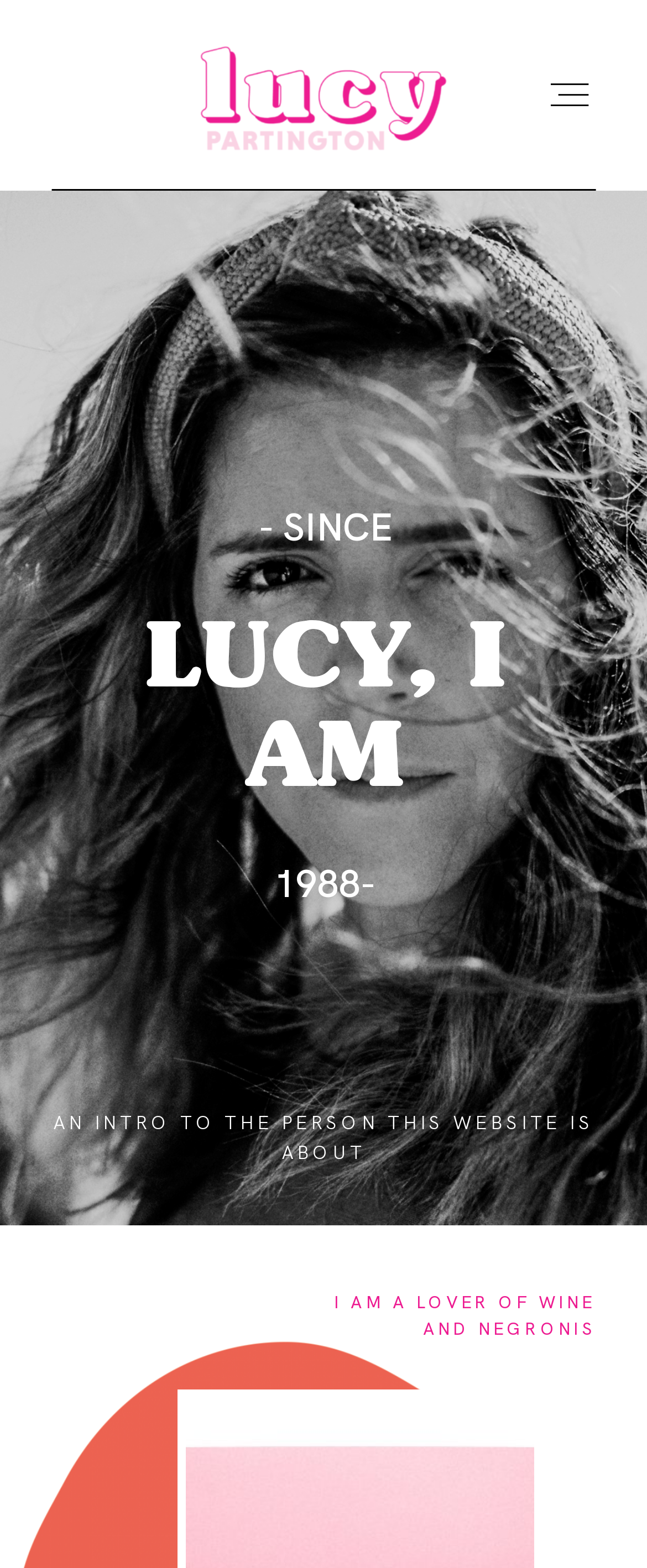How many navigation links are there?
Using the image as a reference, deliver a detailed and thorough answer to the question.

There are four navigation links: 'HOME', 'ABOUT', 'PRICING', and 'CONTACT', which are located at the top of the page.